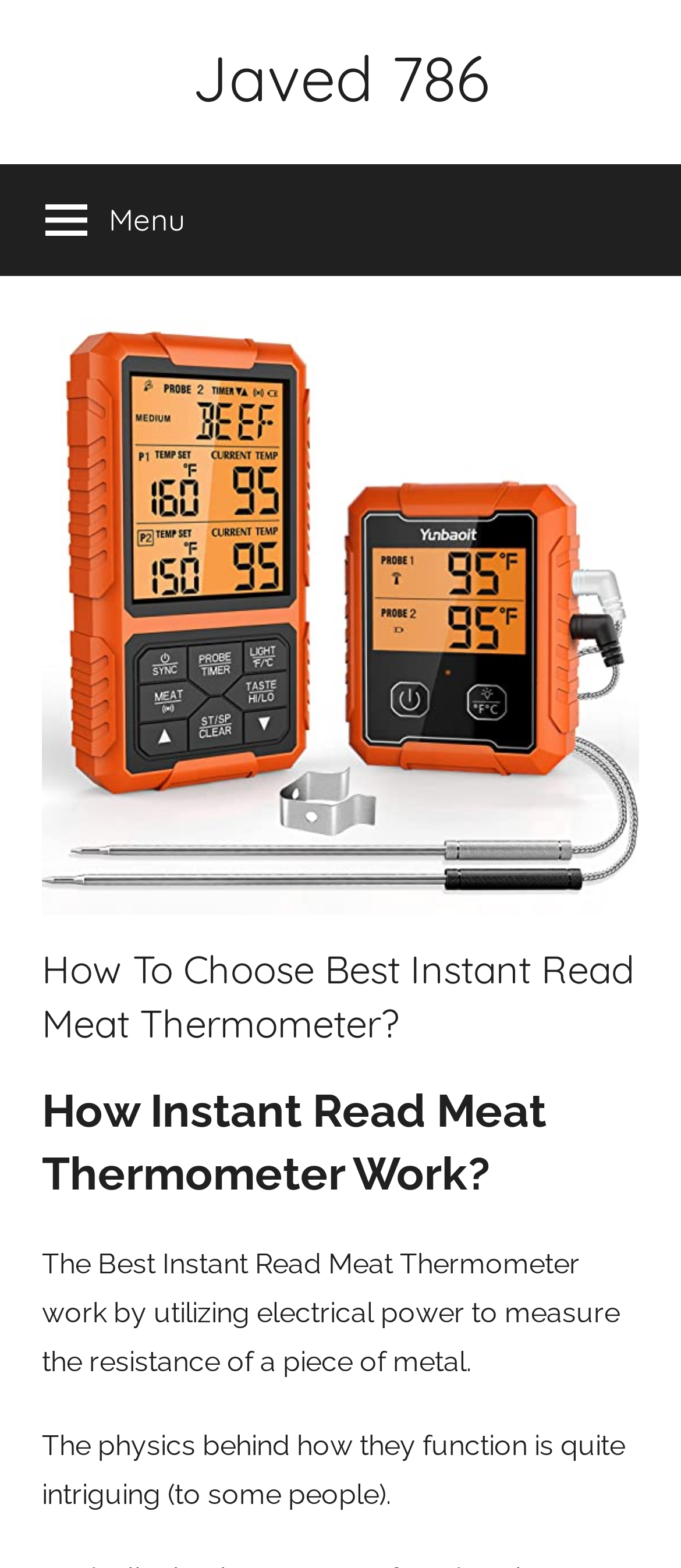What is the topic of the webpage?
Carefully analyze the image and provide a thorough answer to the question.

The webpage appears to be focused on providing information and guidance on how to choose the best instant read meat thermometer. This is evident from the heading 'How To Choose Best Instant Read Meat Thermometer?' and the overall content of the webpage.